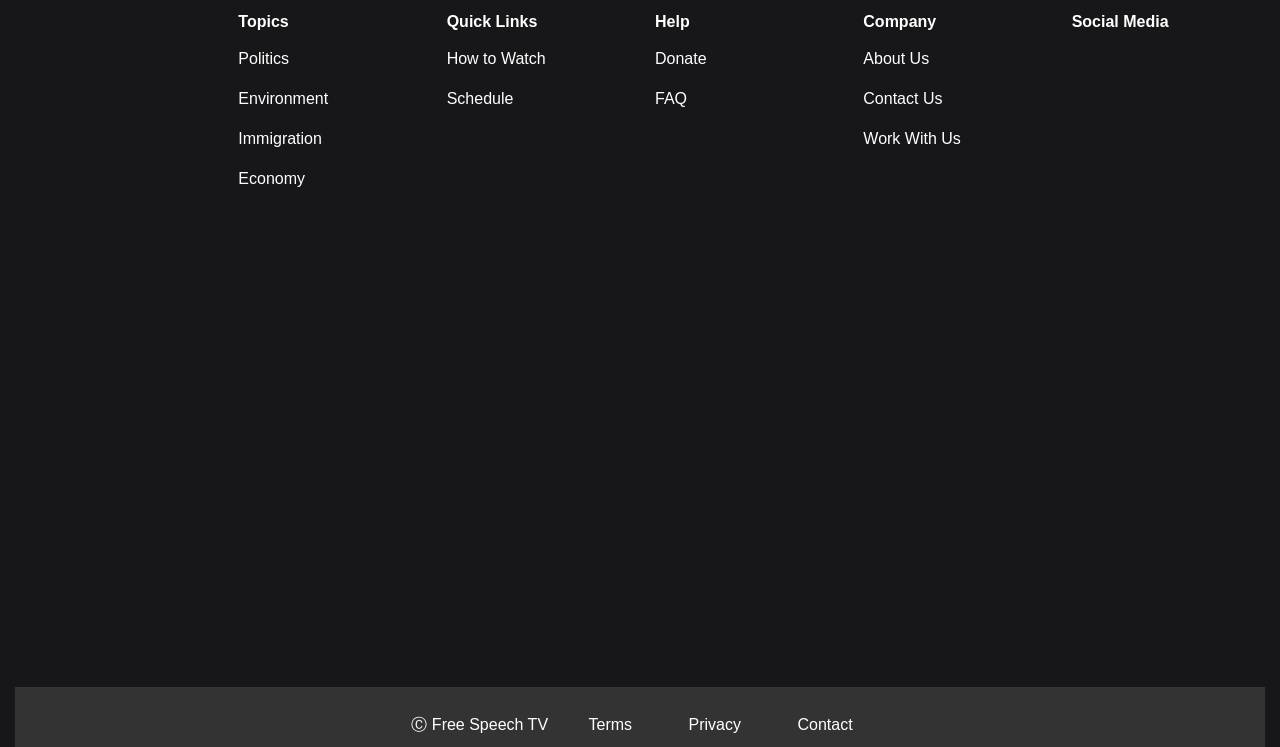Pinpoint the bounding box coordinates of the clickable element needed to complete the instruction: "Review terms and conditions". The coordinates should be provided as four float numbers between 0 and 1: [left, top, right, bottom].

[0.46, 0.958, 0.494, 0.981]